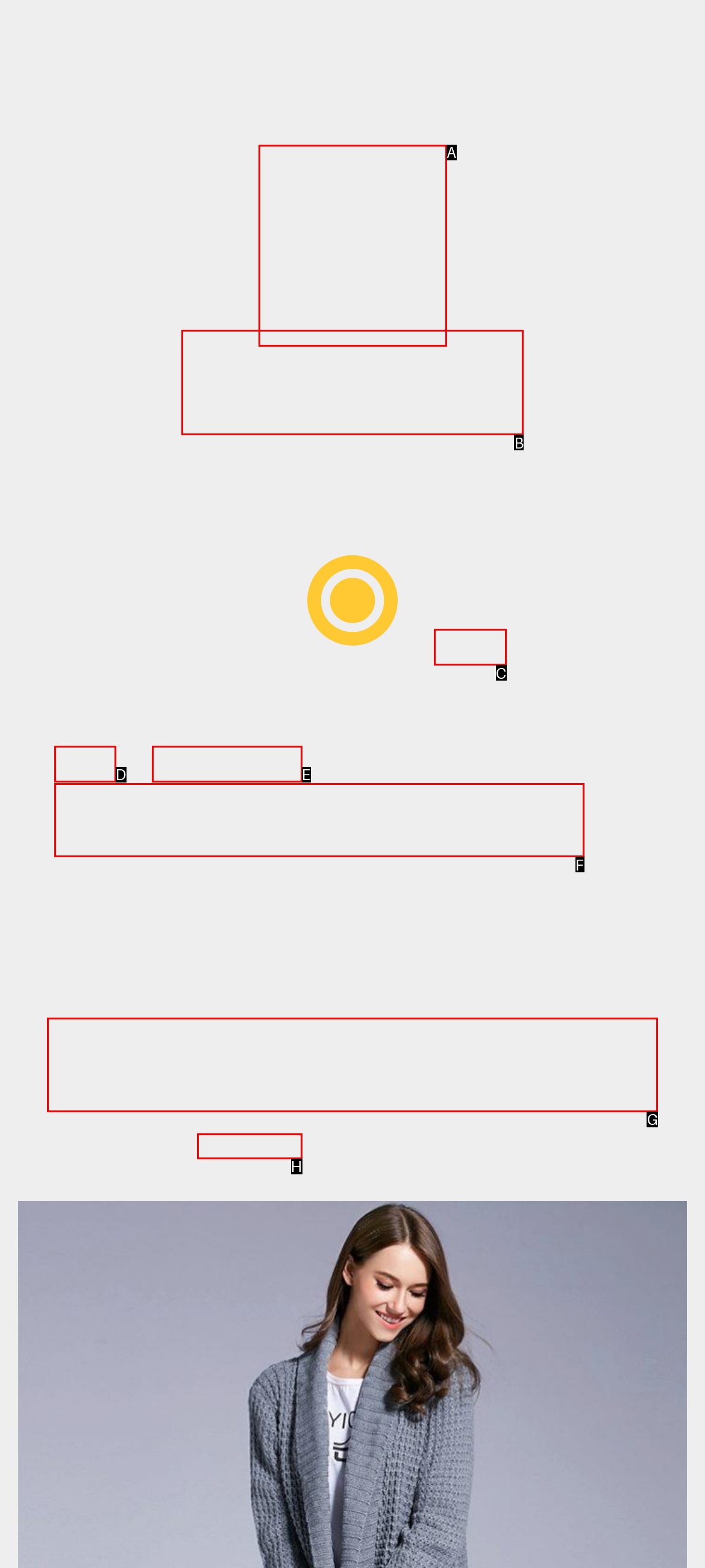Point out the specific HTML element to click to complete this task: read the article Reply with the letter of the chosen option.

G